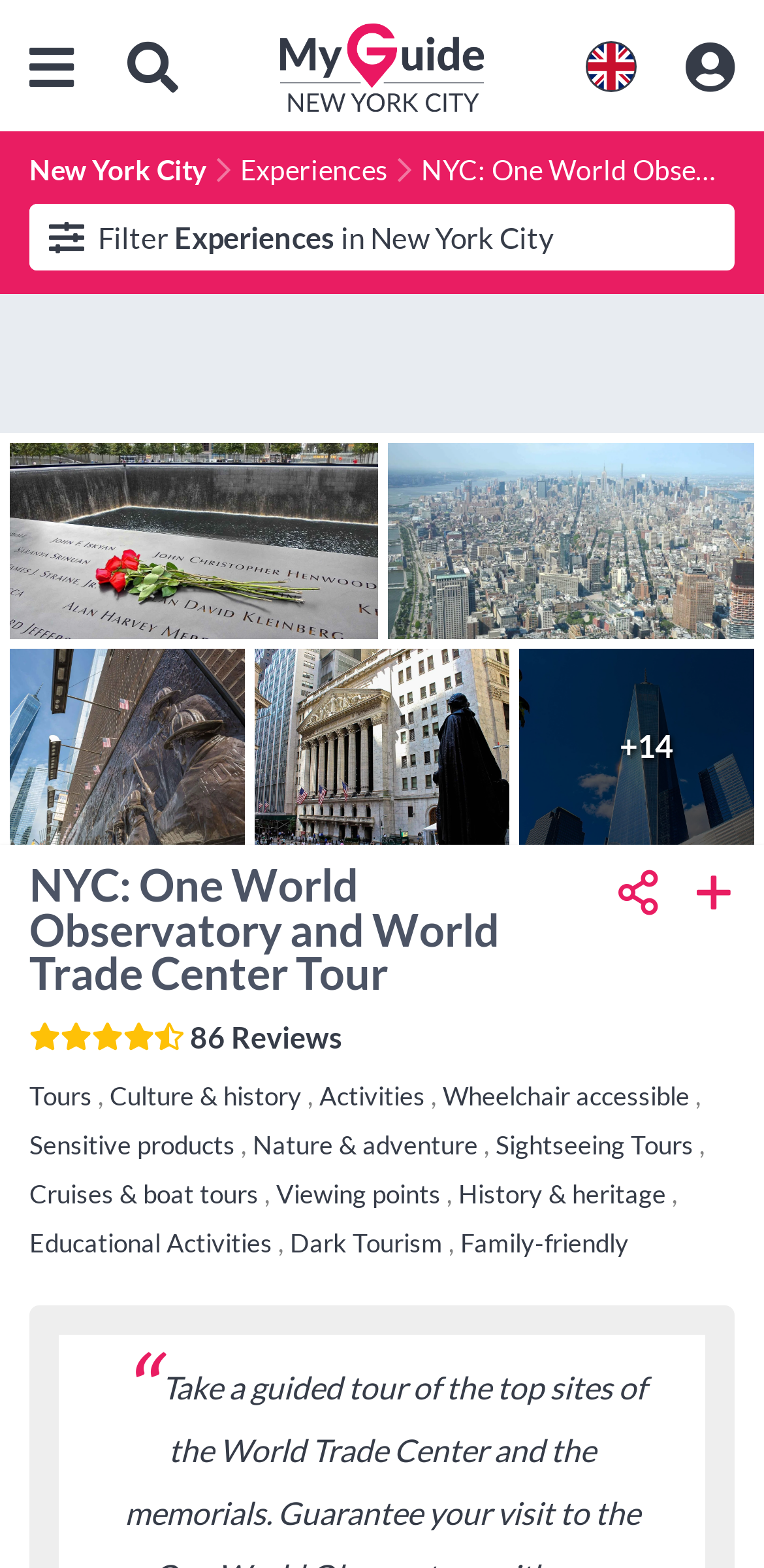Identify the bounding box coordinates of the section to be clicked to complete the task described by the following instruction: "Click the link to Experiences". The coordinates should be four float numbers between 0 and 1, formatted as [left, top, right, bottom].

[0.314, 0.098, 0.506, 0.119]